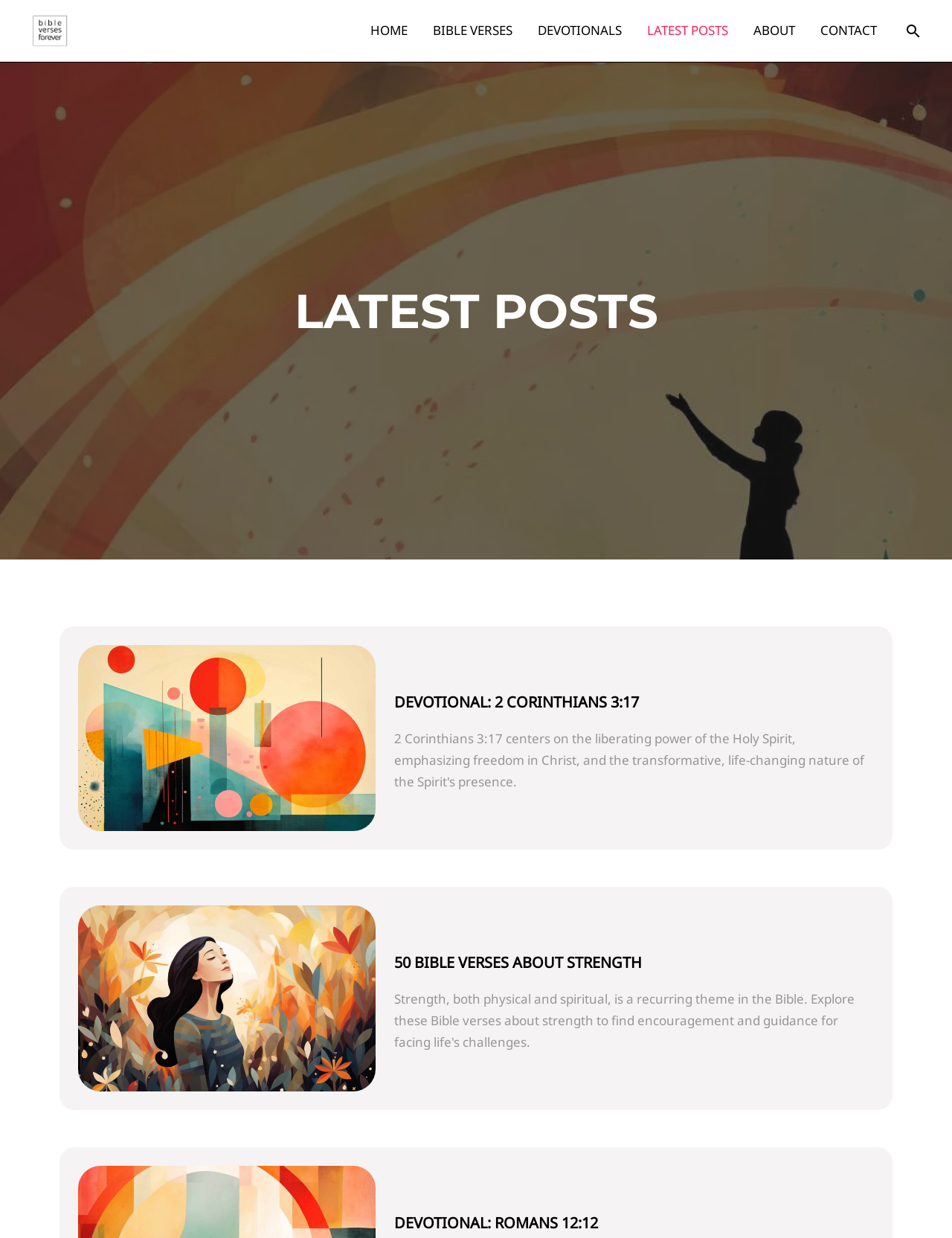Locate the bounding box coordinates of the area where you should click to accomplish the instruction: "search for something".

[0.95, 0.017, 0.969, 0.032]